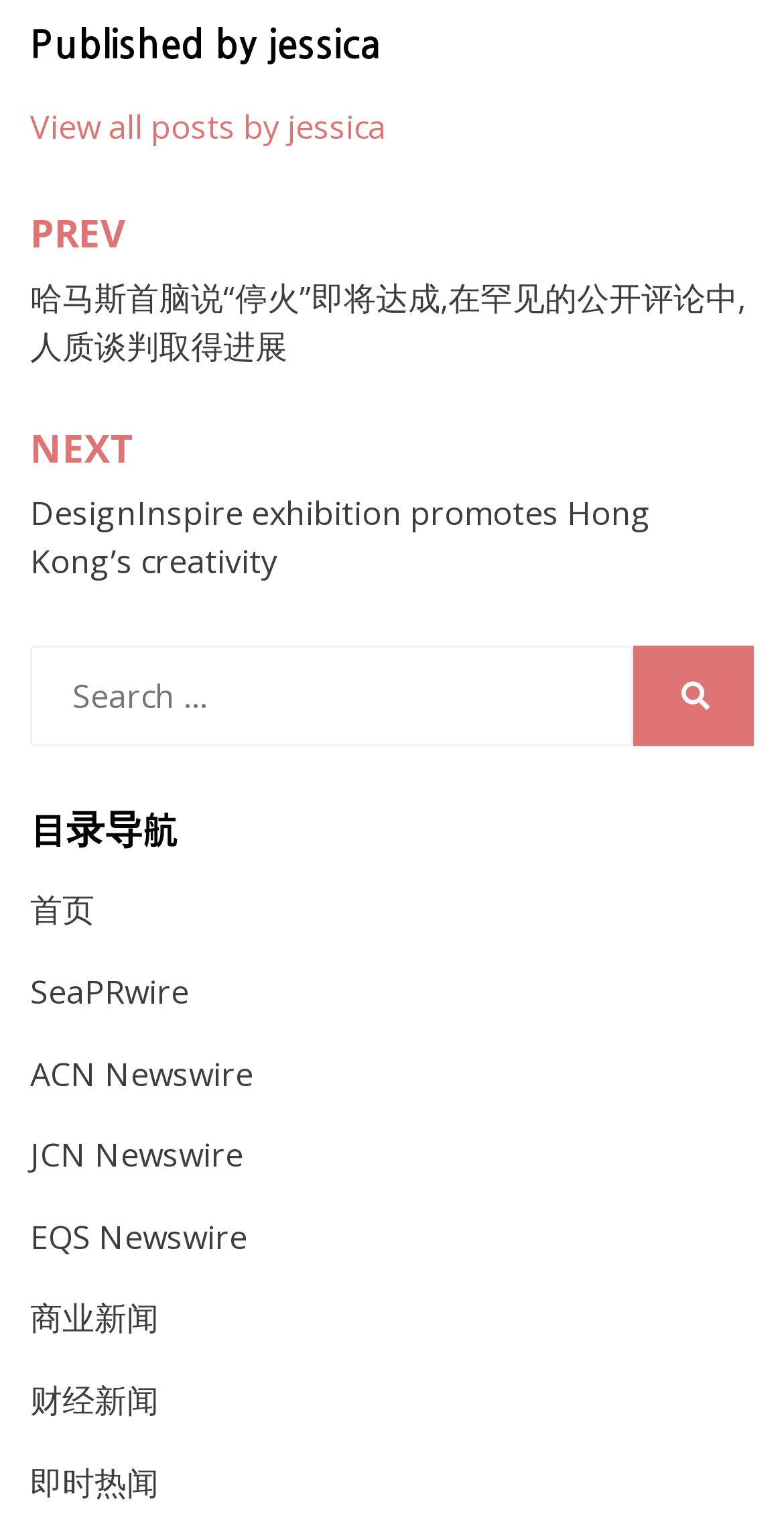Please identify the bounding box coordinates of where to click in order to follow the instruction: "Read next post".

[0.038, 0.281, 0.962, 0.382]